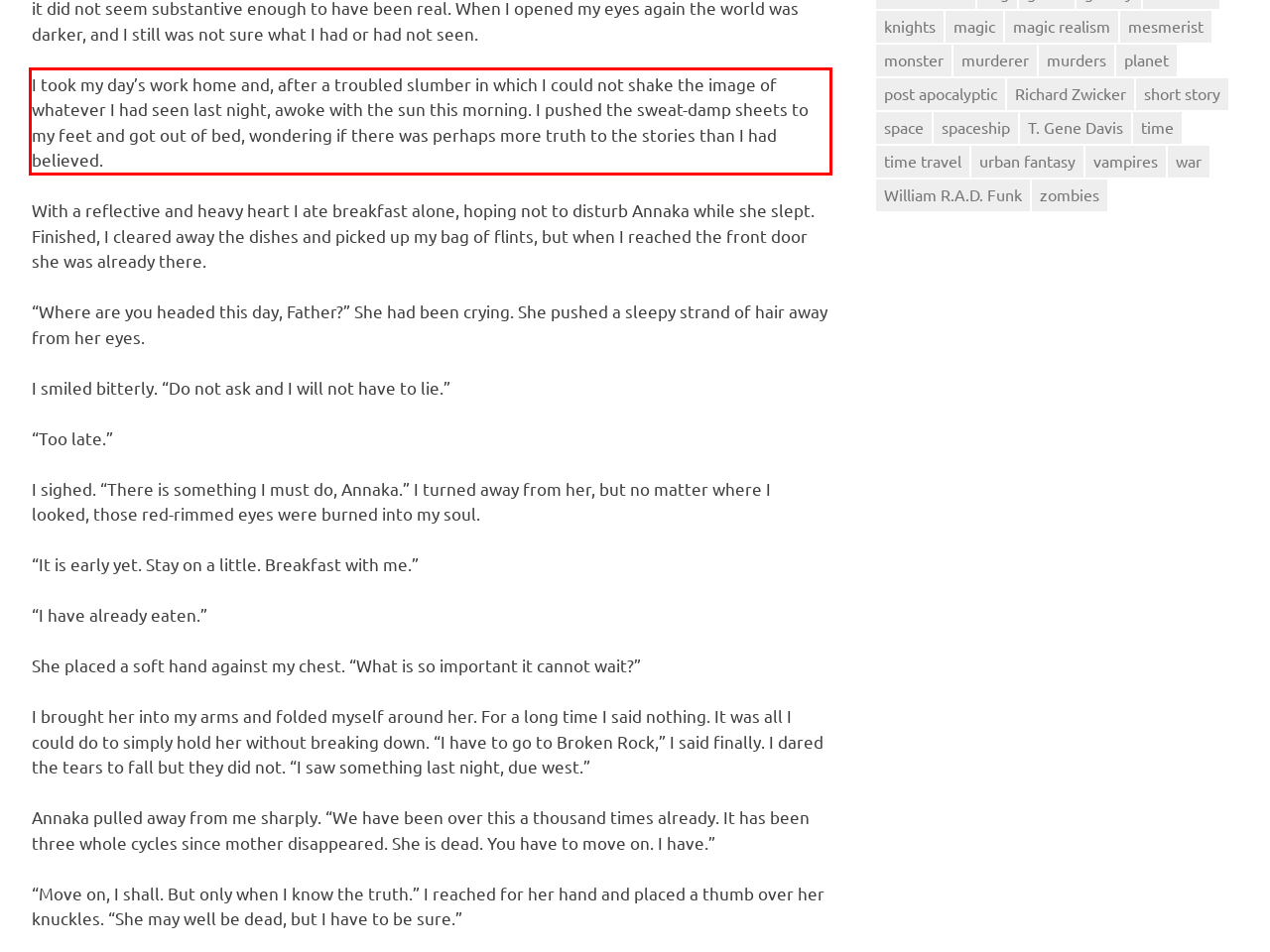You have a webpage screenshot with a red rectangle surrounding a UI element. Extract the text content from within this red bounding box.

I took my day’s work home and, after a troubled slumber in which I could not shake the image of whatever I had seen last night, awoke with the sun this morning. I pushed the sweat-damp sheets to my feet and got out of bed, wondering if there was perhaps more truth to the stories than I had believed.